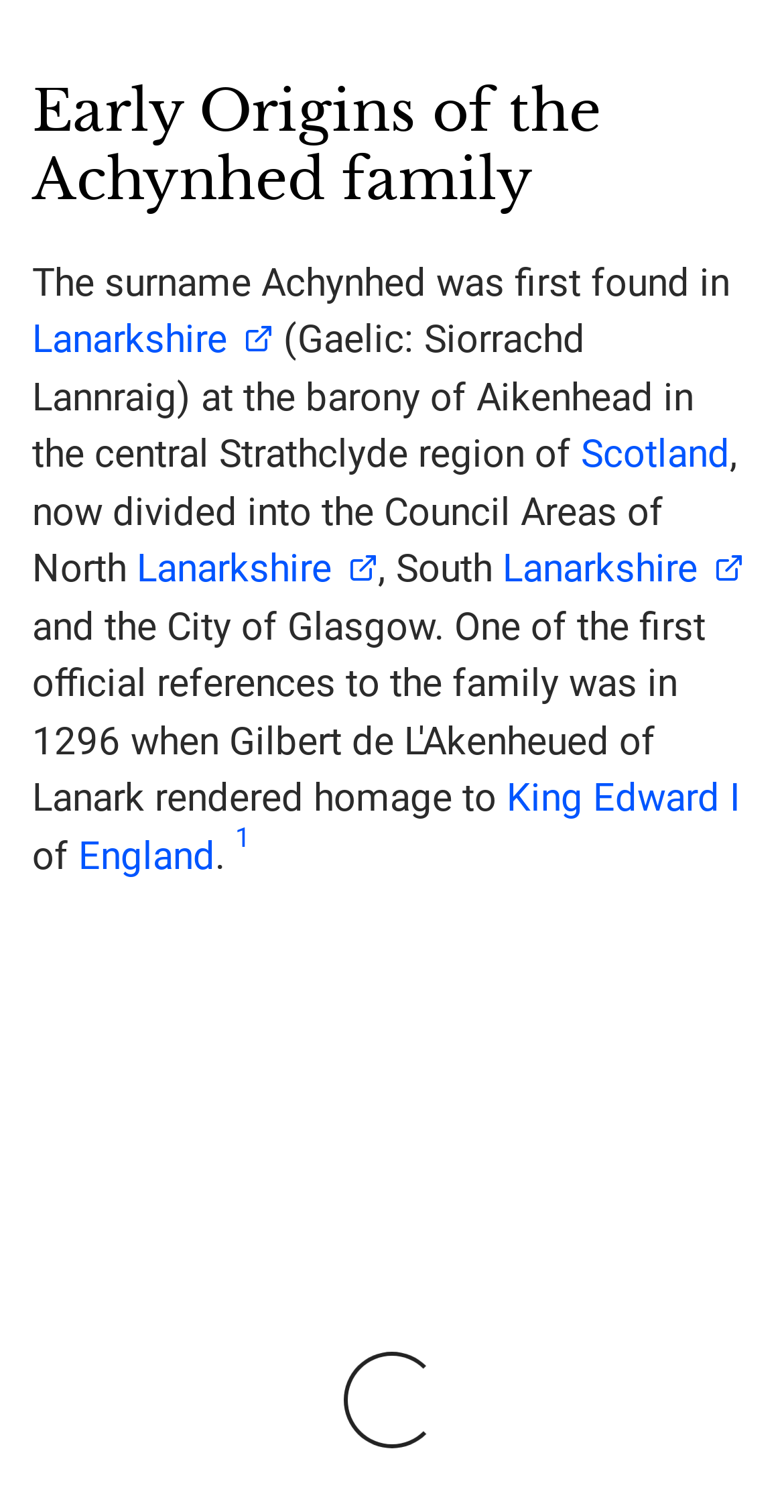Provide the bounding box coordinates of the UI element that matches the description: "King Edward I".

[0.646, 0.512, 0.944, 0.543]